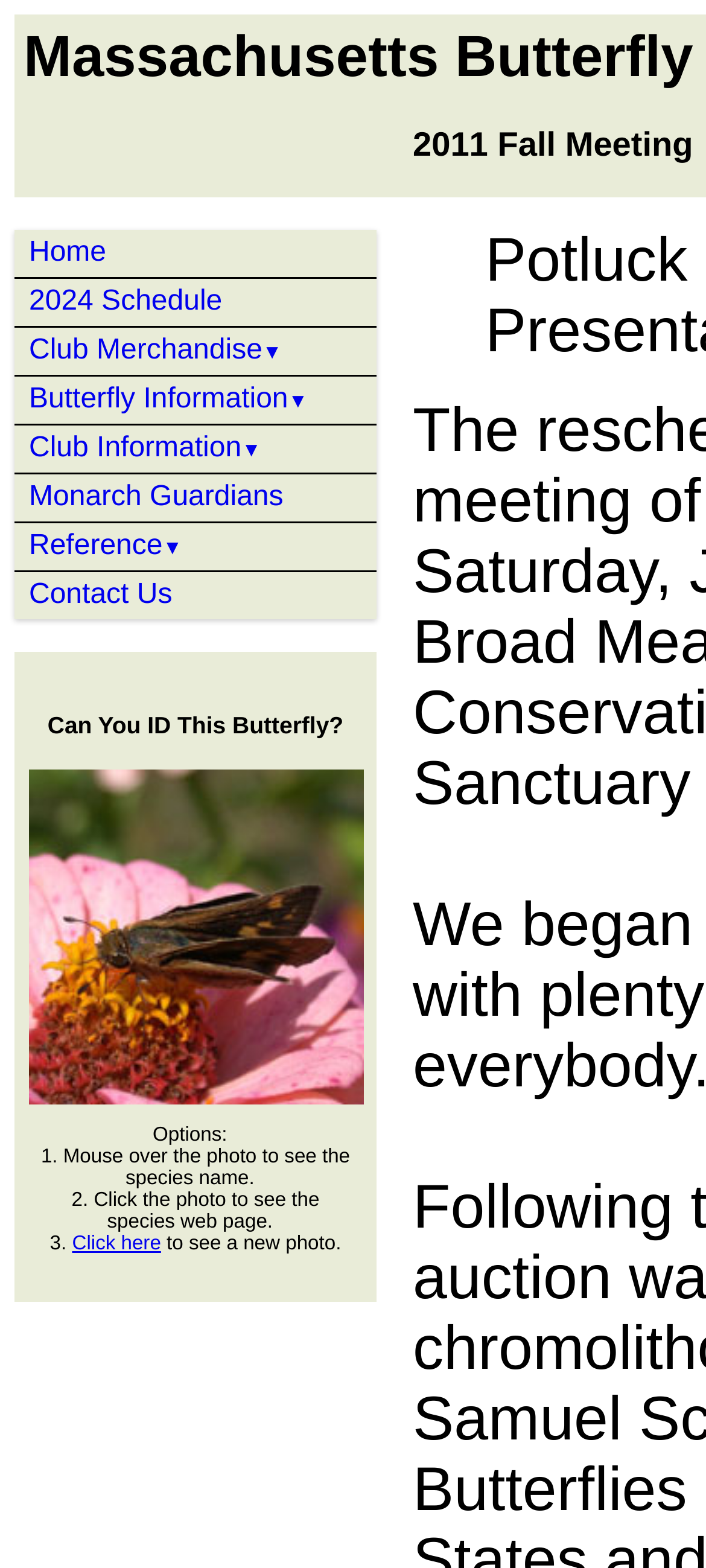Determine the bounding box coordinates of the section I need to click to execute the following instruction: "Contact Us". Provide the coordinates as four float numbers between 0 and 1, i.e., [left, top, right, bottom].

[0.021, 0.37, 0.244, 0.391]